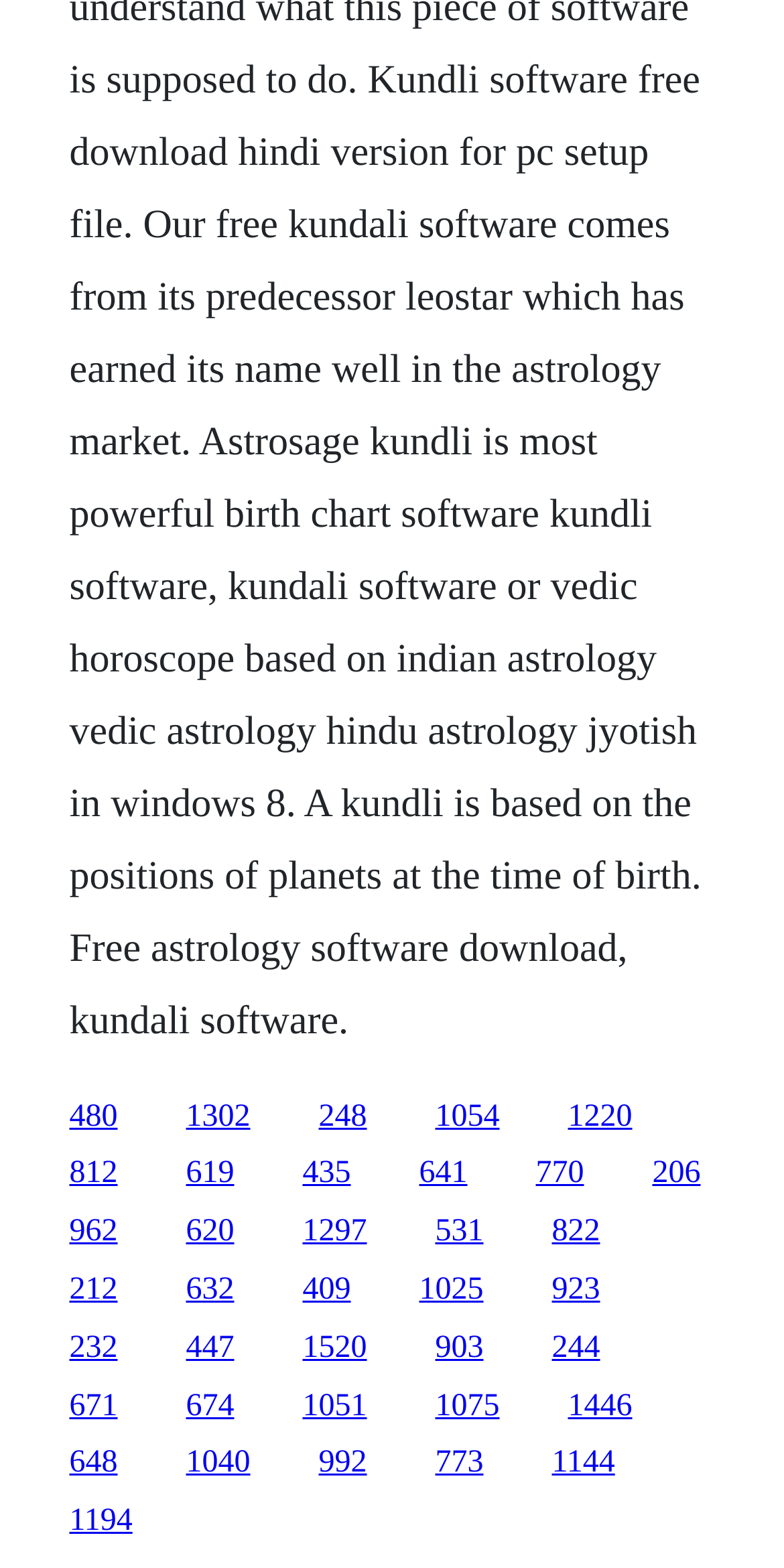What is the horizontal position of the link '812' relative to the link '619'?
Refer to the image and offer an in-depth and detailed answer to the question.

By comparing the x1 and x2 coordinates of the link '812' ([0.088, 0.738, 0.15, 0.759]) and the link '619' ([0.237, 0.738, 0.299, 0.759]), I determined that the link '812' is to the left of the link '619' since its x1 and x2 values are smaller.